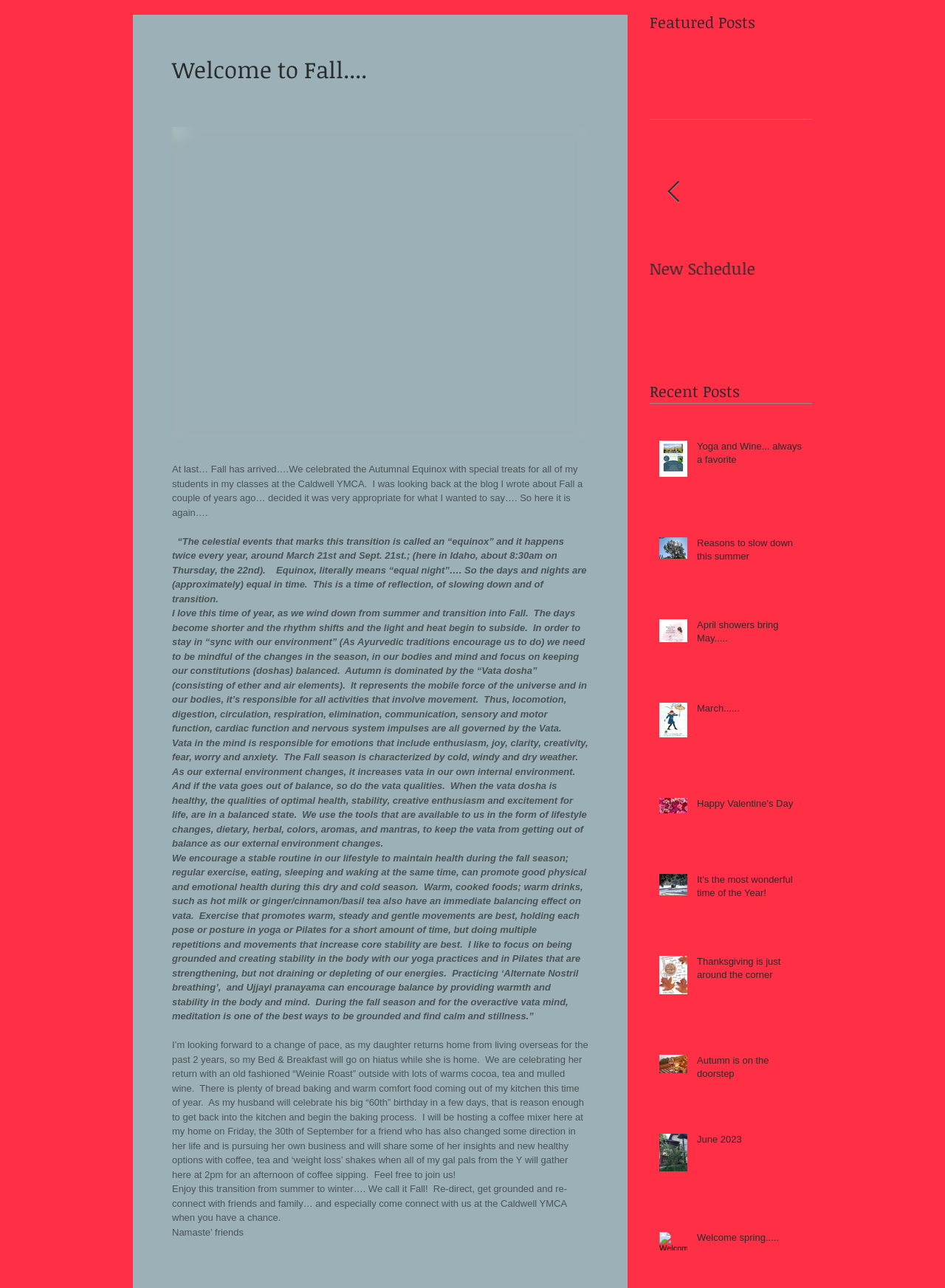Identify the bounding box for the UI element described as: "Welcome spring.....". The coordinates should be four float numbers between 0 and 1, i.e., [left, top, right, bottom].

[0.738, 0.956, 0.85, 0.971]